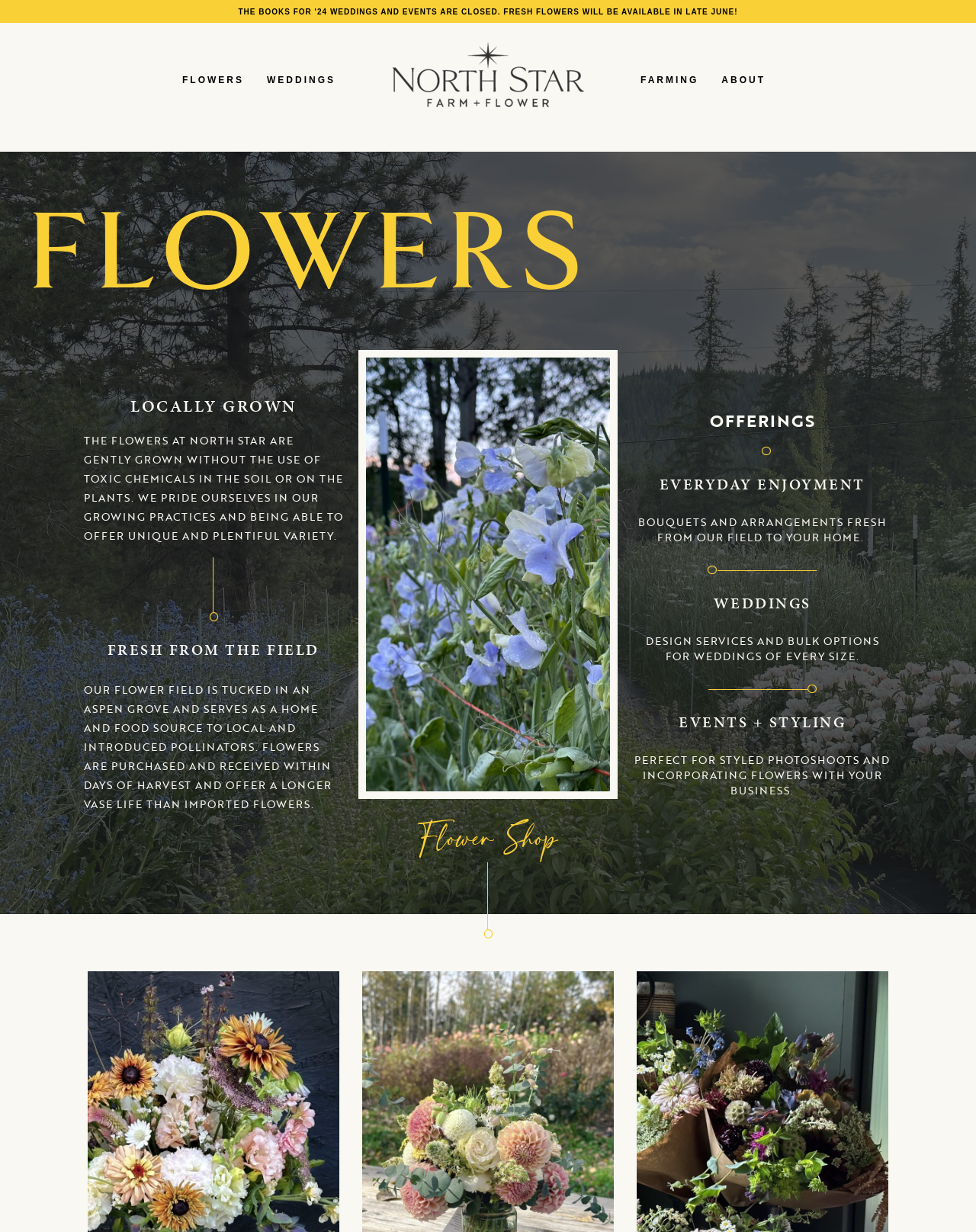Extract the bounding box coordinates for the UI element described as: "About".

[0.716, 0.055, 0.784, 0.074]